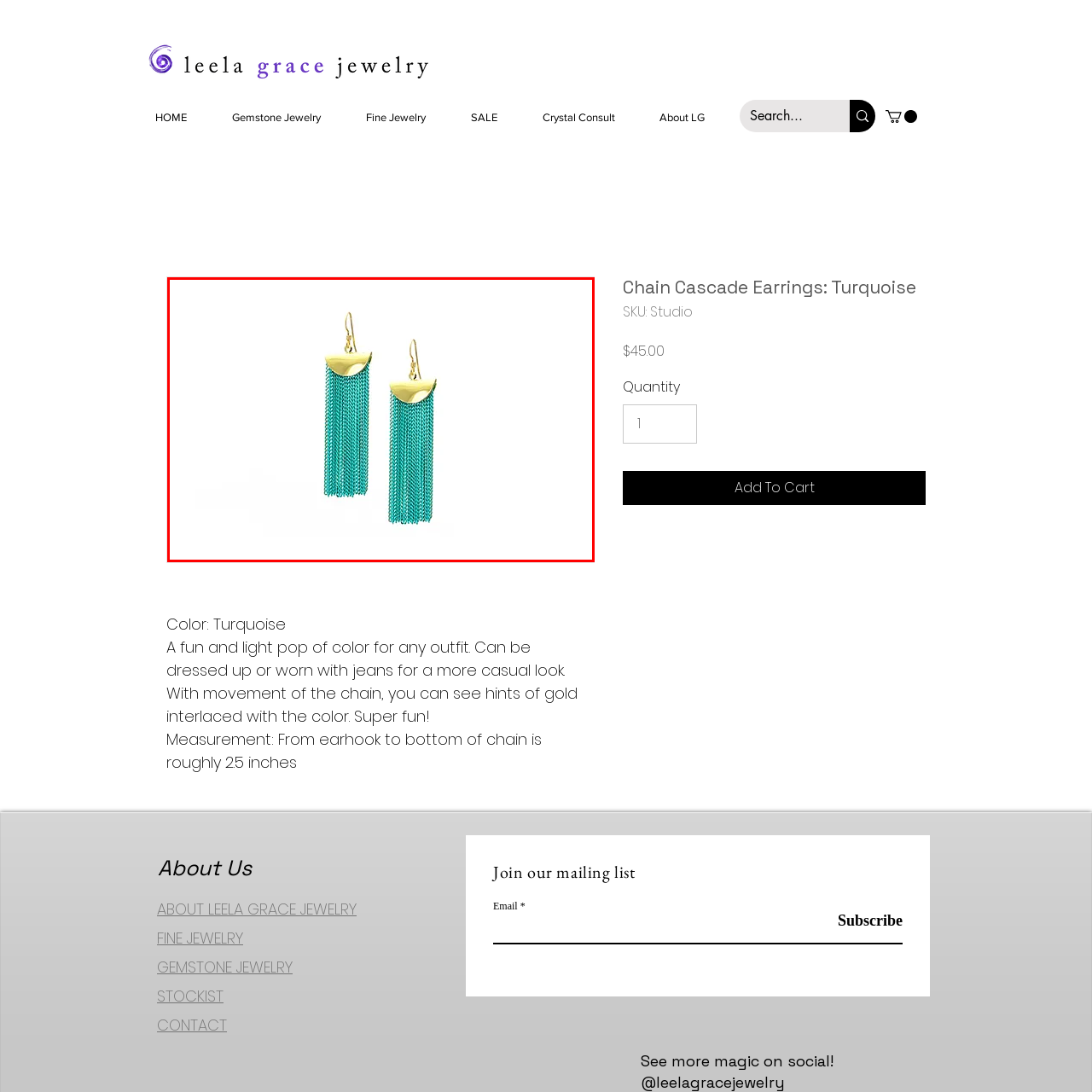How long are the earrings?
Carefully examine the image within the red bounding box and provide a detailed answer to the question.

According to the caption, the earrings measure 'approximately 2.5 inches from the earhook to the bottom of the chain', which indicates their length.